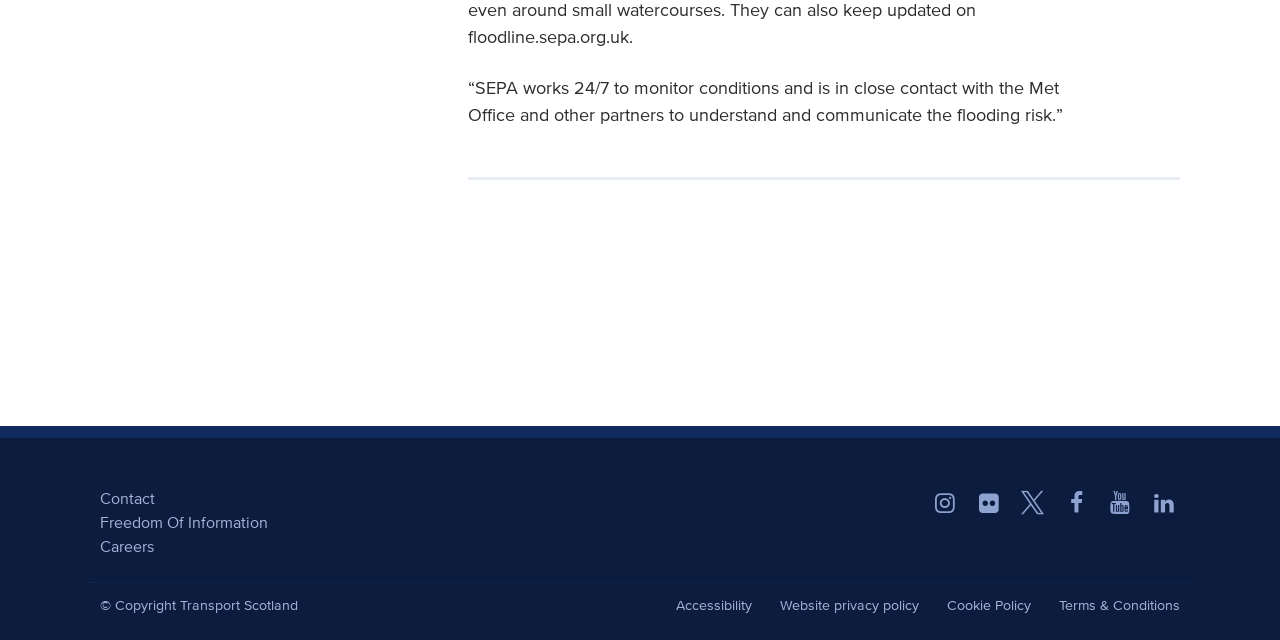Locate the bounding box coordinates of the clickable area to execute the instruction: "Check website accessibility". Provide the coordinates as four float numbers between 0 and 1, represented as [left, top, right, bottom].

[0.528, 0.934, 0.587, 0.958]